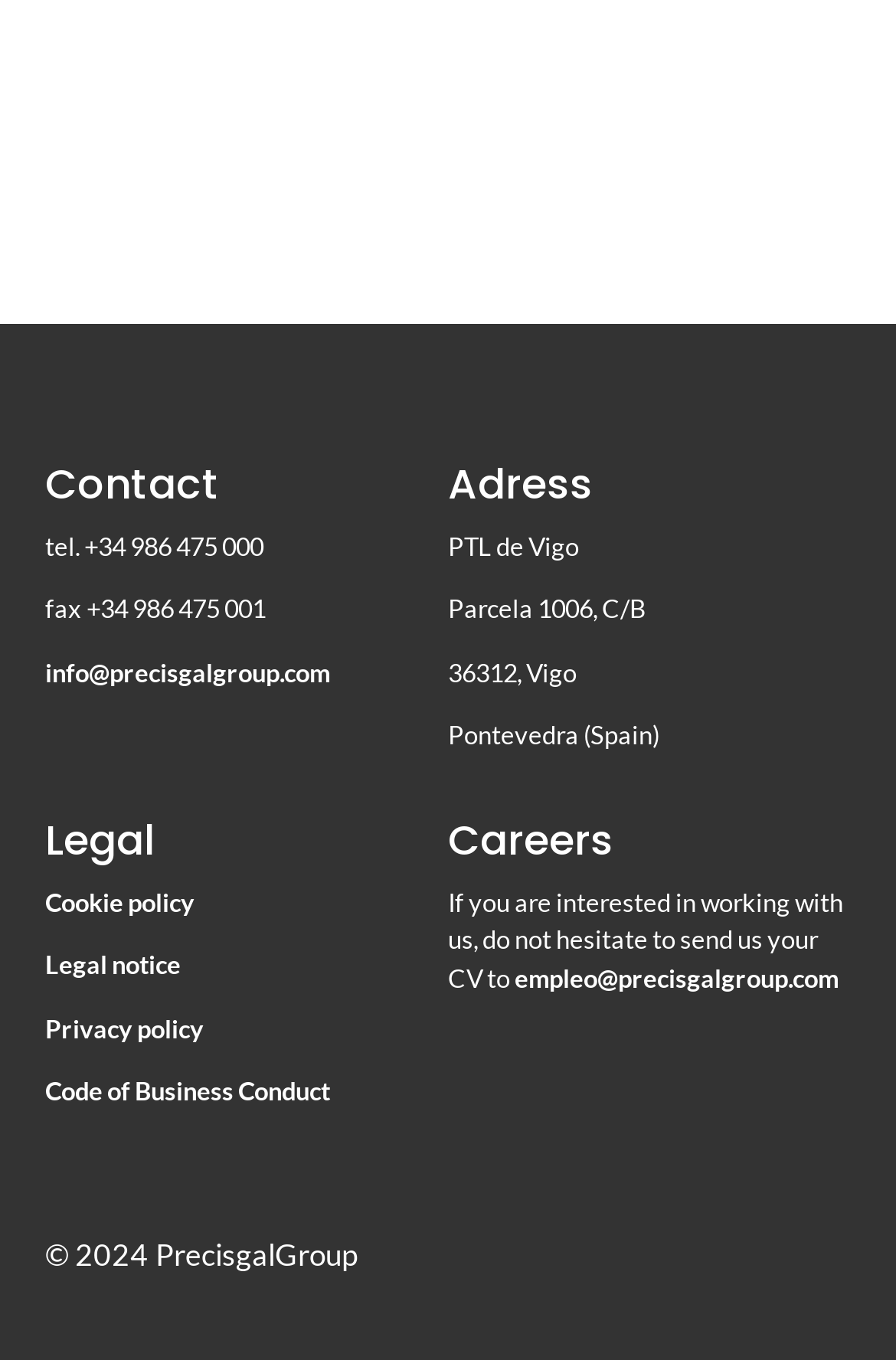What is the phone number of PrecisgalGroup?
Provide a comprehensive and detailed answer to the question.

The phone number can be found in the 'Contact' section, which is located at the top-left of the webpage. The 'tel. +34 986 475 000' text is a StaticText element with a bounding box of [0.05, 0.39, 0.294, 0.412].